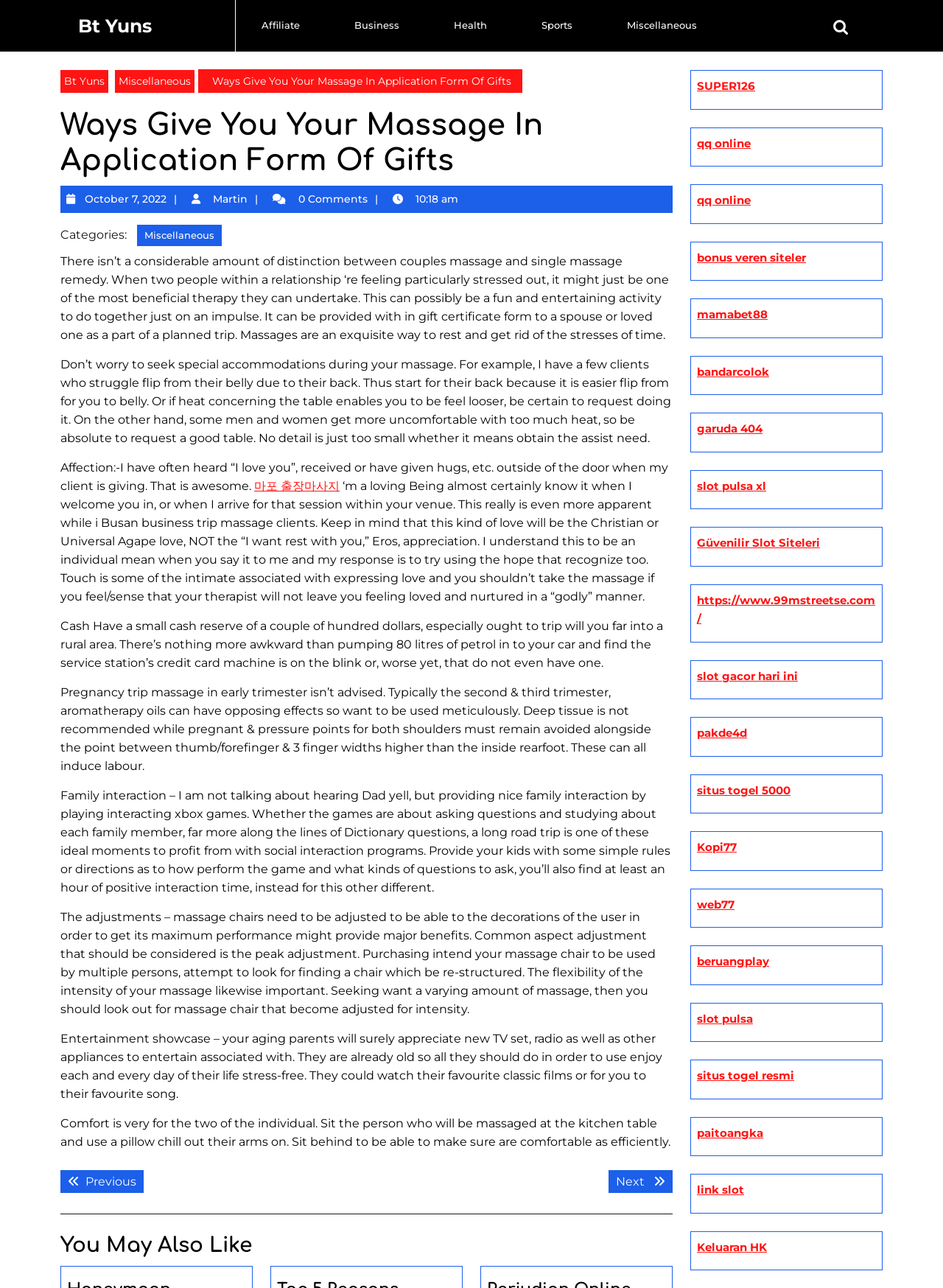Generate a thorough description of the webpage.

This webpage is about ways to give massages in the form of gifts. At the top, there is a navigation menu with links to different categories such as Affiliate, Business, Health, Sports, and Miscellaneous. Next to the navigation menu, there is a search bar with a search button. 

Below the navigation menu, there is a heading that reads "Ways Give You Your Massage In Application Form Of Gifts" followed by an article with several paragraphs of text. The article discusses the benefits of couples massage, how to prepare for a massage, and the importance of communication with the massage therapist. 

The article is divided into sections with headings, and there are links to other related articles throughout the text. There are also several static text blocks with information about massage, relationships, and family interaction. 

At the bottom of the page, there are several complementary links to other websites, including online gaming sites, slot machine sites, and websites about togel and lottery.